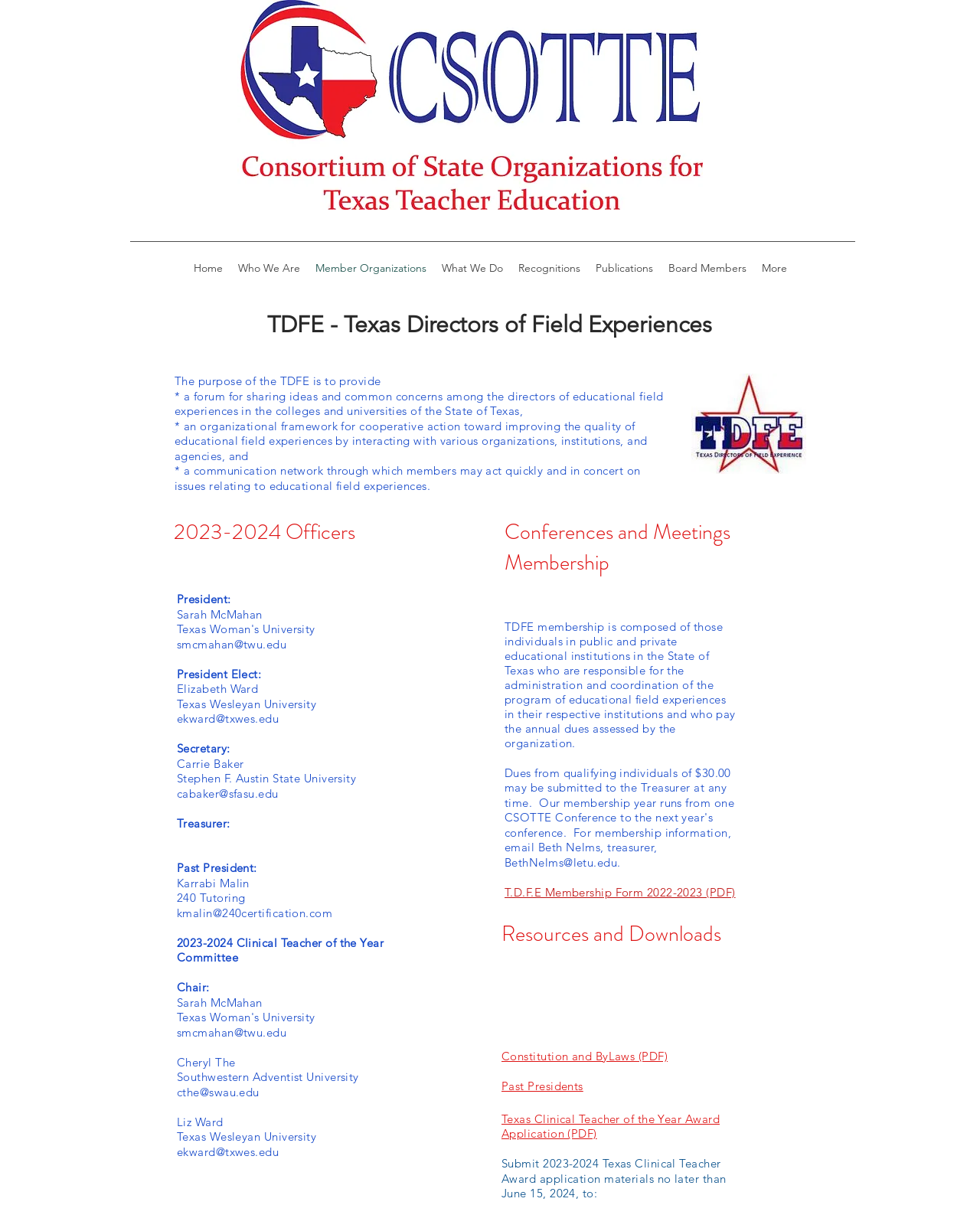Identify the bounding box coordinates for the UI element that matches this description: "Member Organizations".

[0.314, 0.213, 0.443, 0.232]